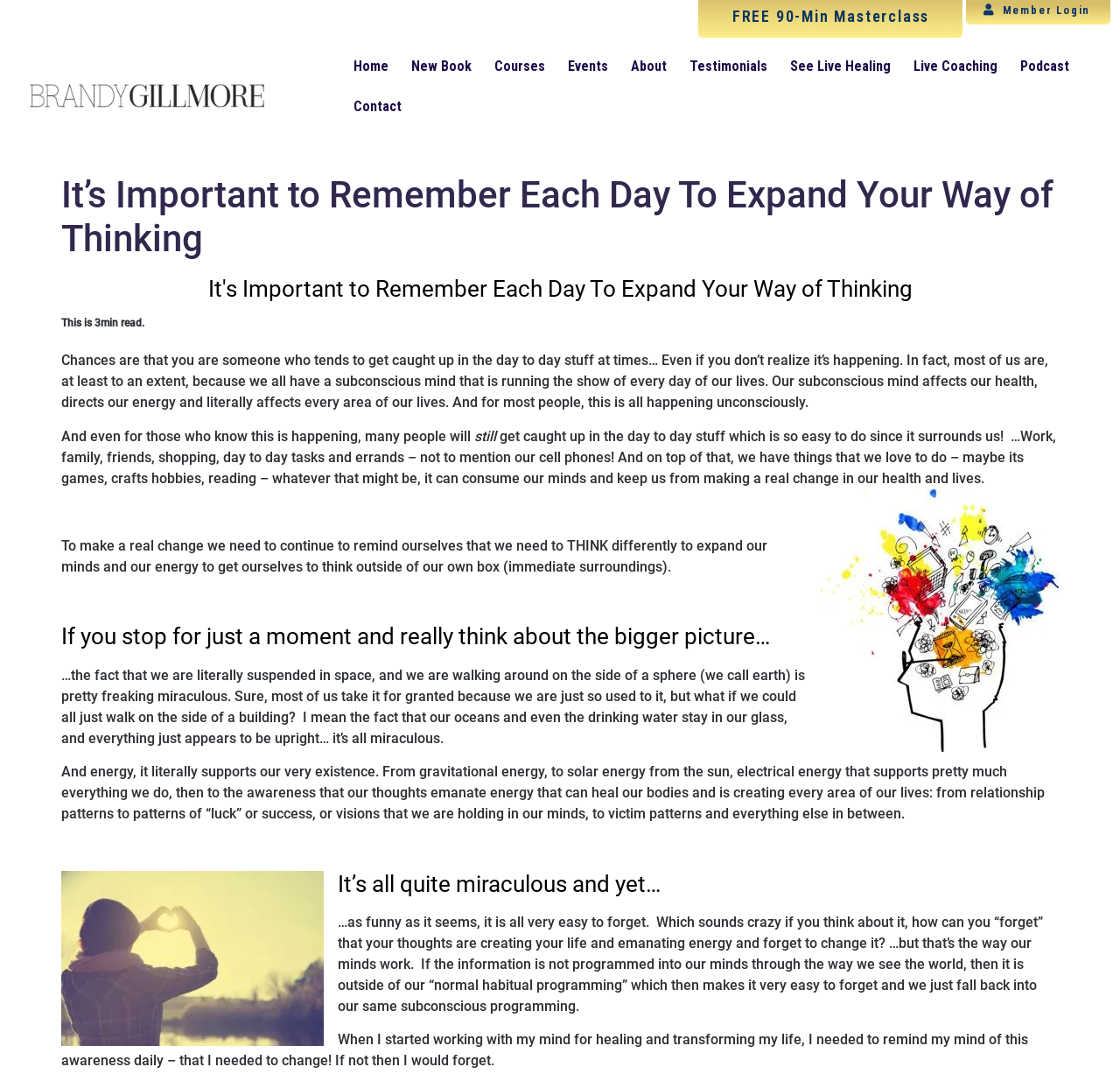Can you find the bounding box coordinates for the element that needs to be clicked to execute this instruction: "Click the 'Contact' link"? The coordinates should be given as four float numbers between 0 and 1, i.e., [left, top, right, bottom].

[0.305, 0.081, 0.369, 0.118]